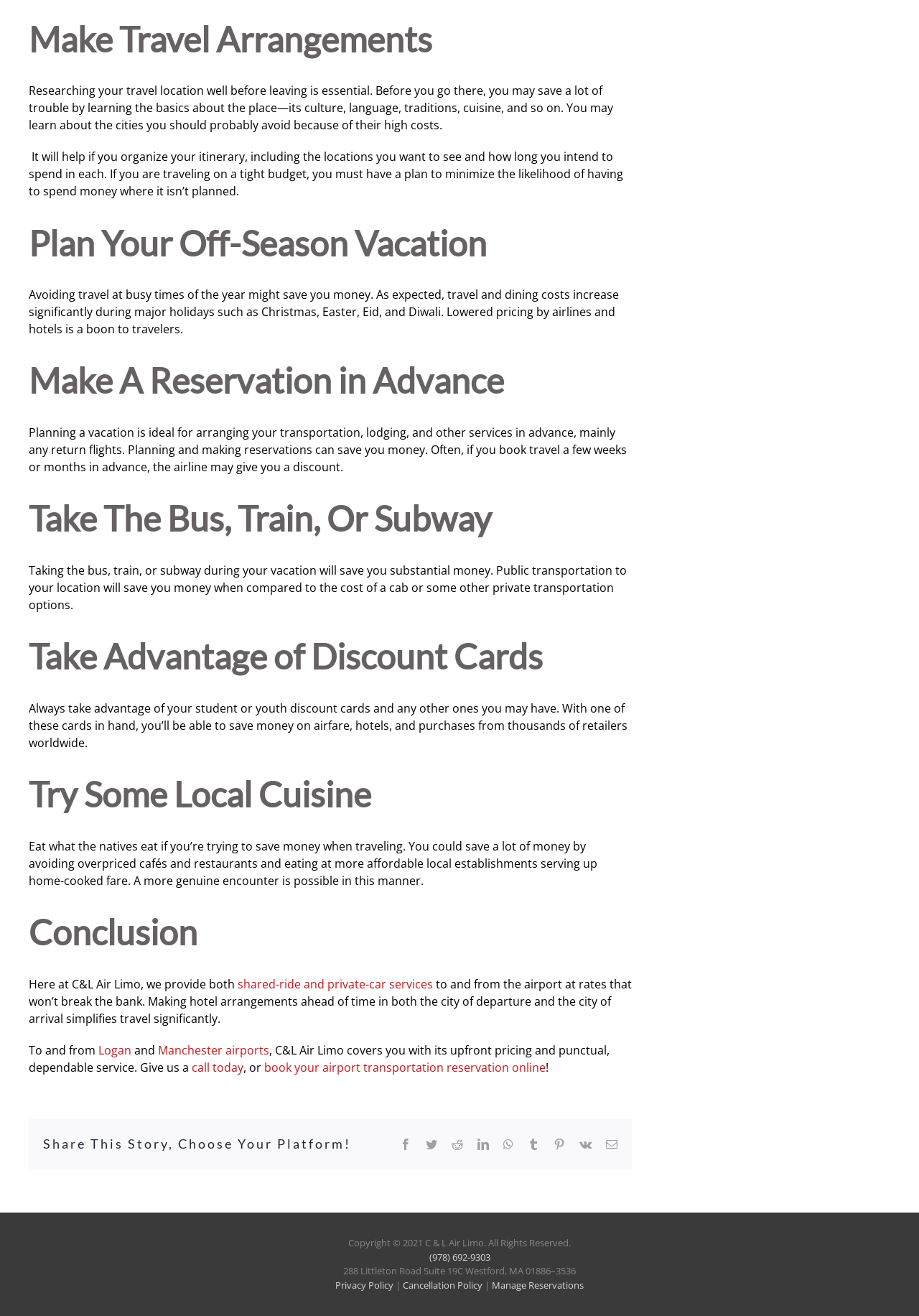Could you indicate the bounding box coordinates of the region to click in order to complete this instruction: "Click 'shared-ride and private-car services'".

[0.259, 0.742, 0.471, 0.754]